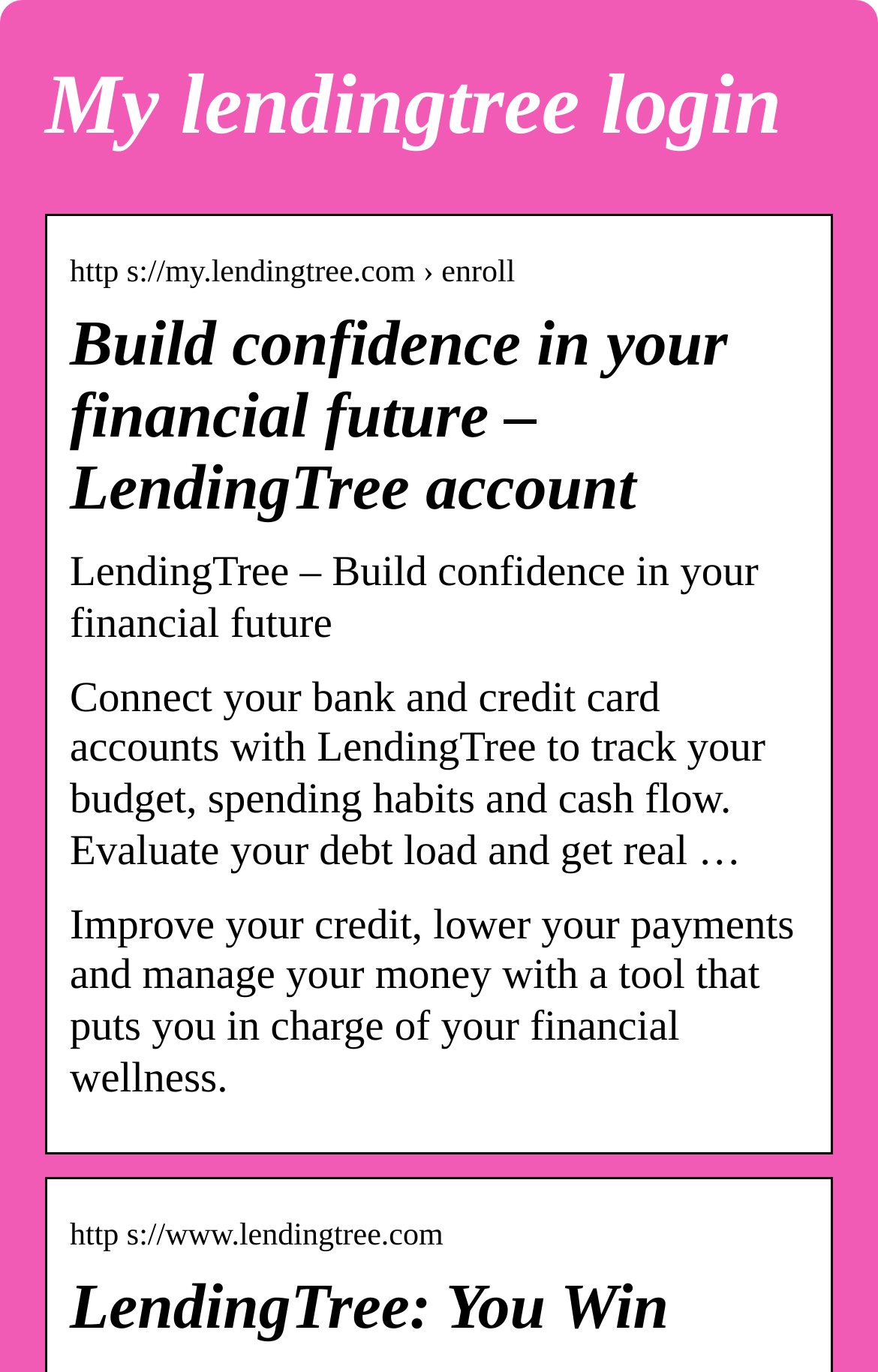What is the benefit of using LendingTree?
Kindly offer a detailed explanation using the data available in the image.

The webpage states that LendingTree helps users improve their credit, lower their payments, and manage their money, which suggests that the benefit of using LendingTree is to achieve better financial wellness.